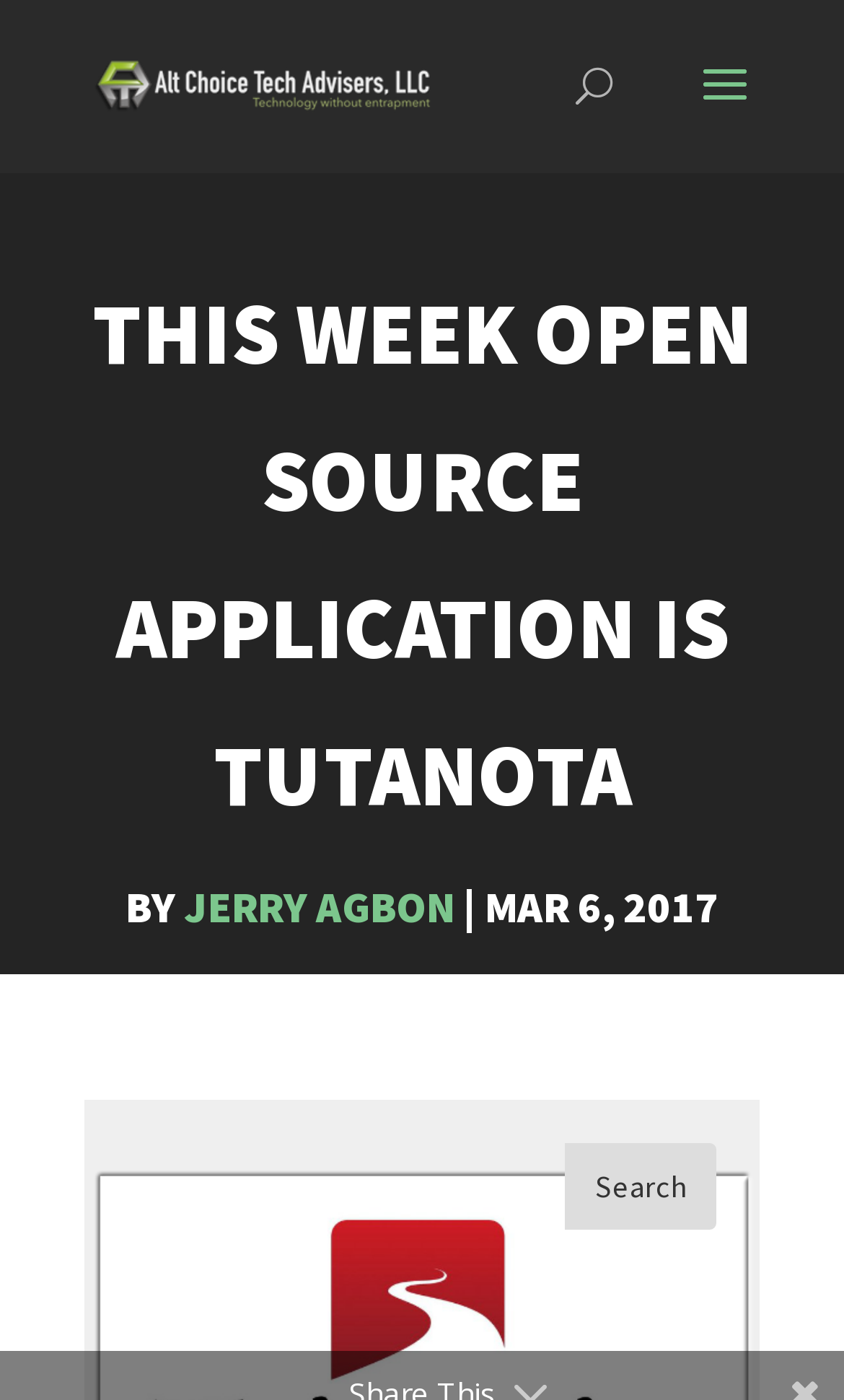Please determine the primary heading and provide its text.

THIS WEEK OPEN SOURCE APPLICATION IS TUTANOTA